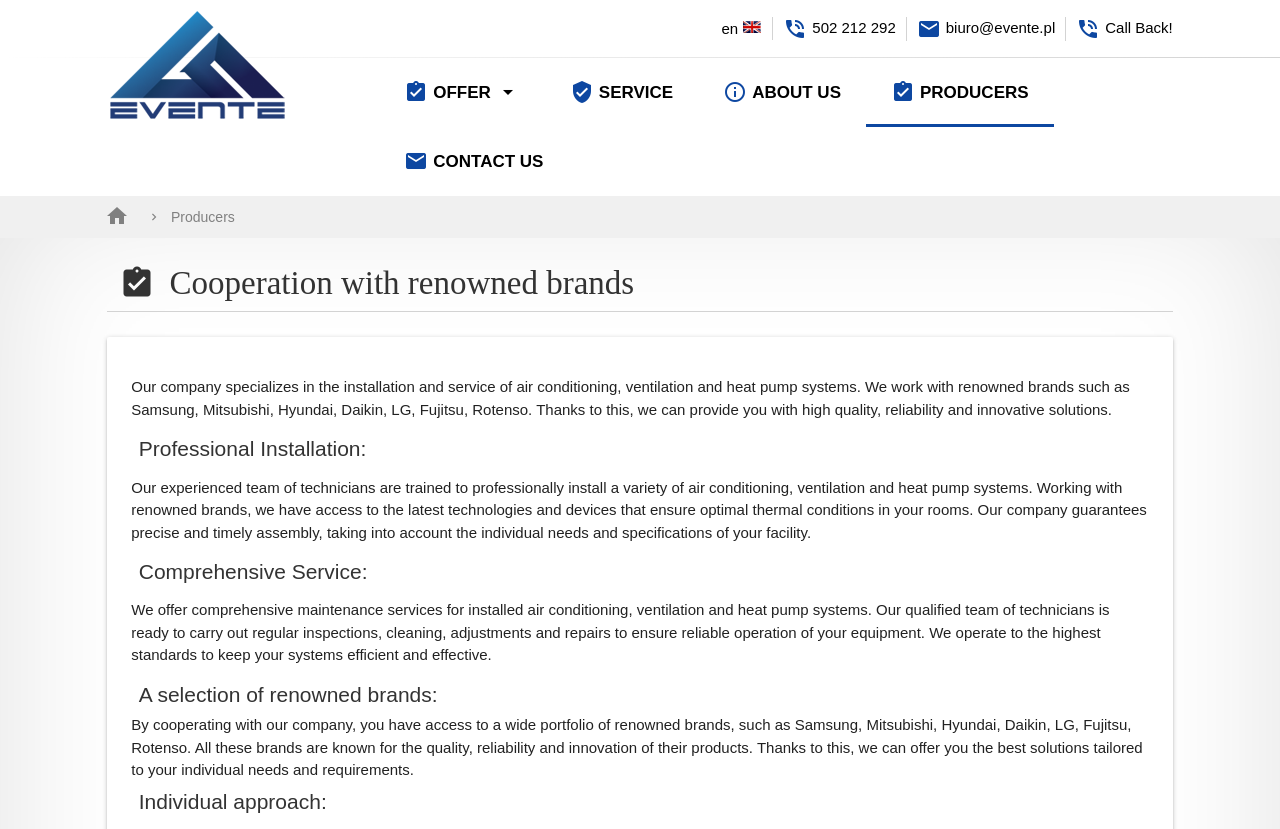Please extract the primary headline from the webpage.

assignment_turned_in
Cooperation with renowned brands